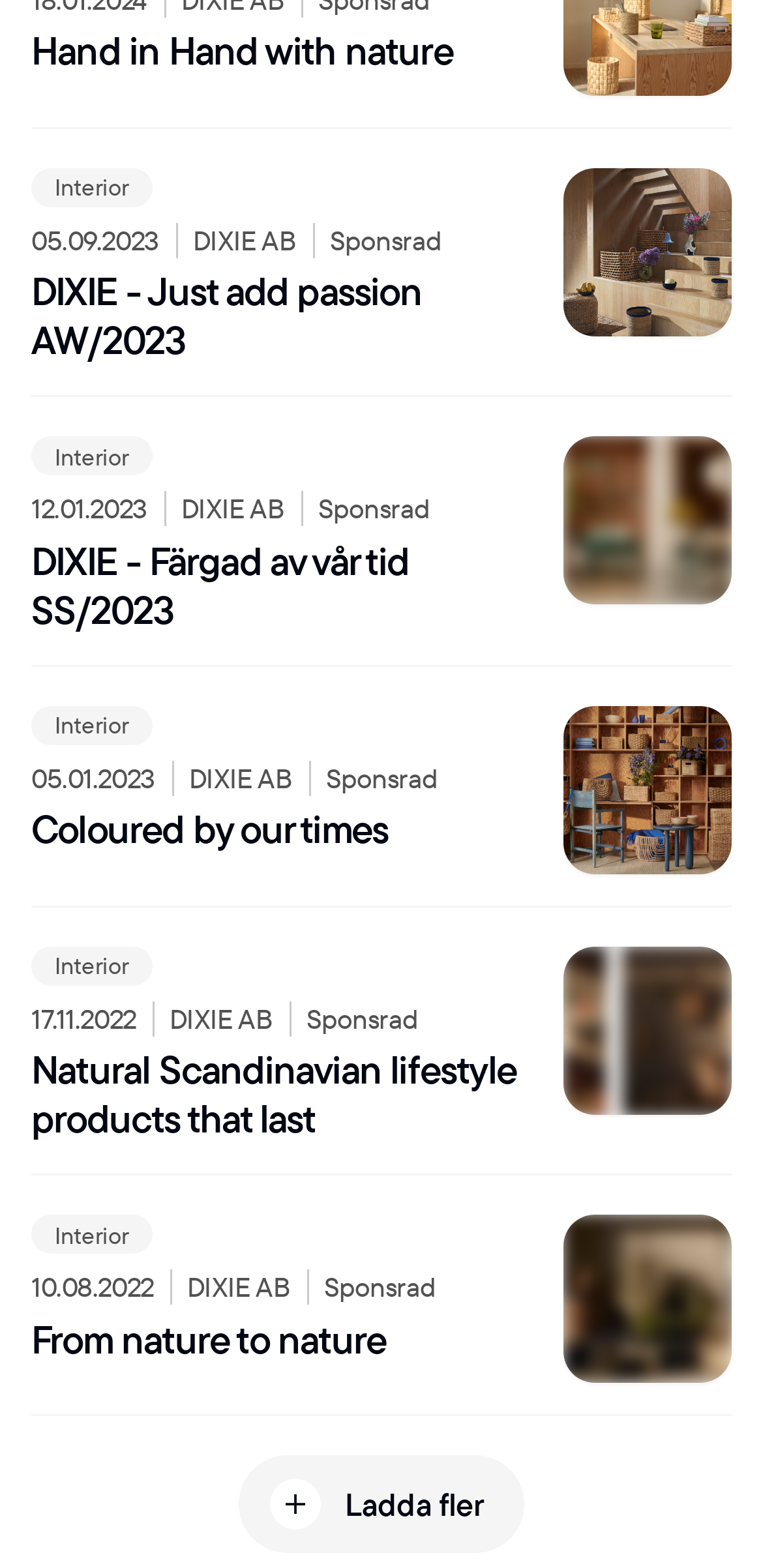Identify the bounding box coordinates of the element that should be clicked to fulfill this task: "Click the 'Interior' link". The coordinates should be provided as four float numbers between 0 and 1, i.e., [left, top, right, bottom].

[0.041, 0.107, 0.2, 0.132]